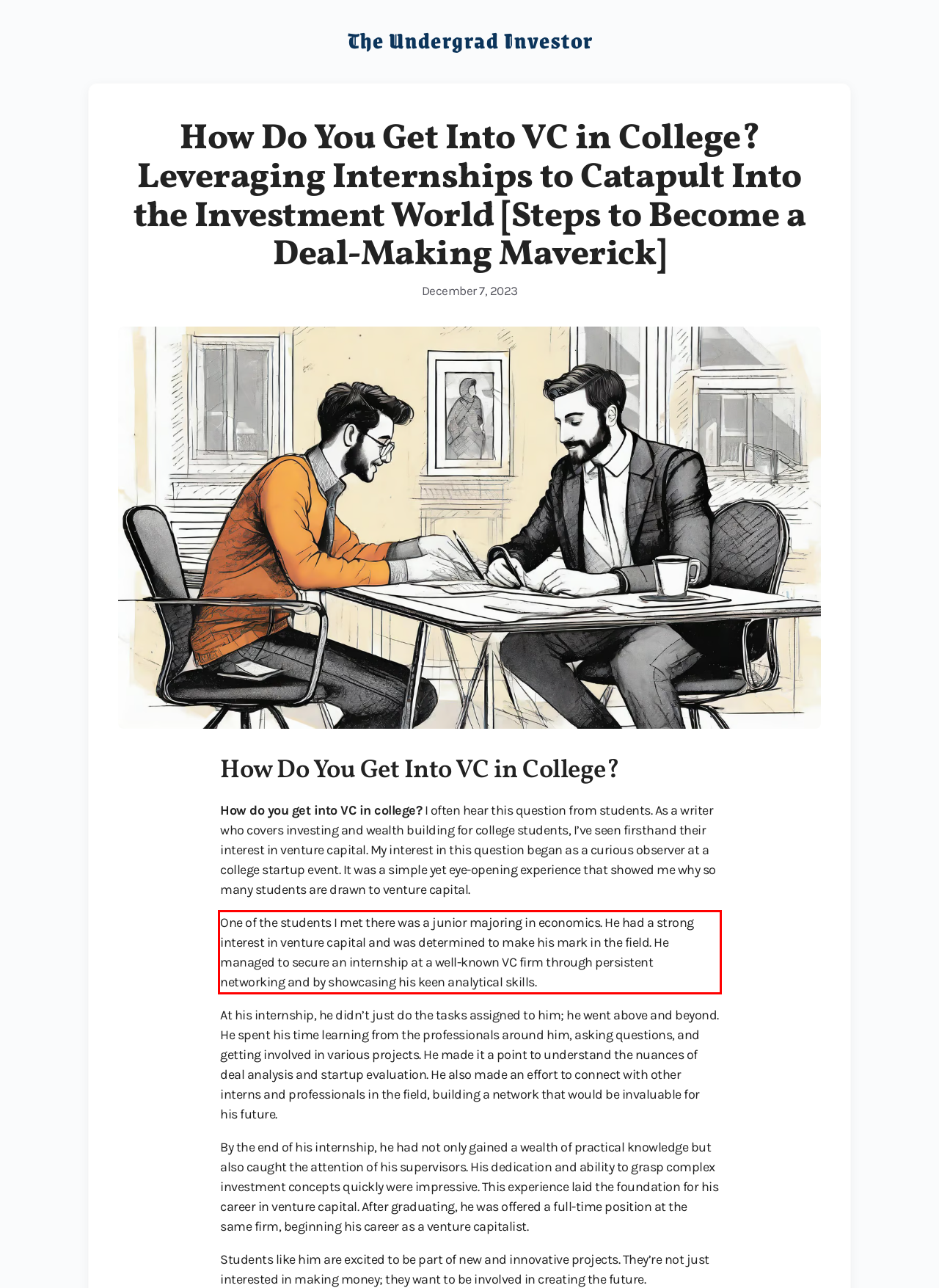You have a screenshot of a webpage with a red bounding box. Identify and extract the text content located inside the red bounding box.

One of the students I met there was a junior majoring in economics. He had a strong interest in venture capital and was determined to make his mark in the field. He managed to secure an internship at a well-known VC firm through persistent networking and by showcasing his keen analytical skills.